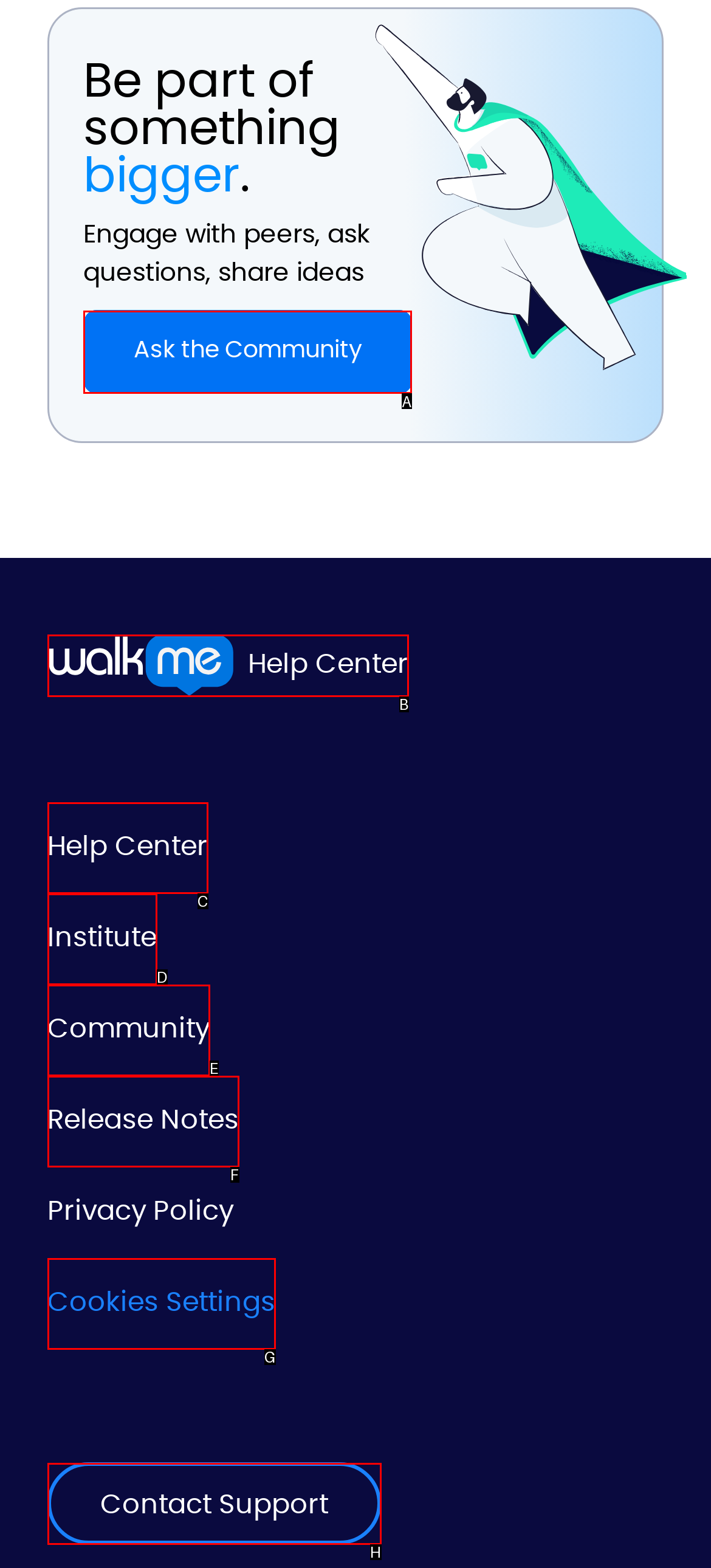Decide which letter you need to select to fulfill the task: Contact 'Support'
Answer with the letter that matches the correct option directly.

H